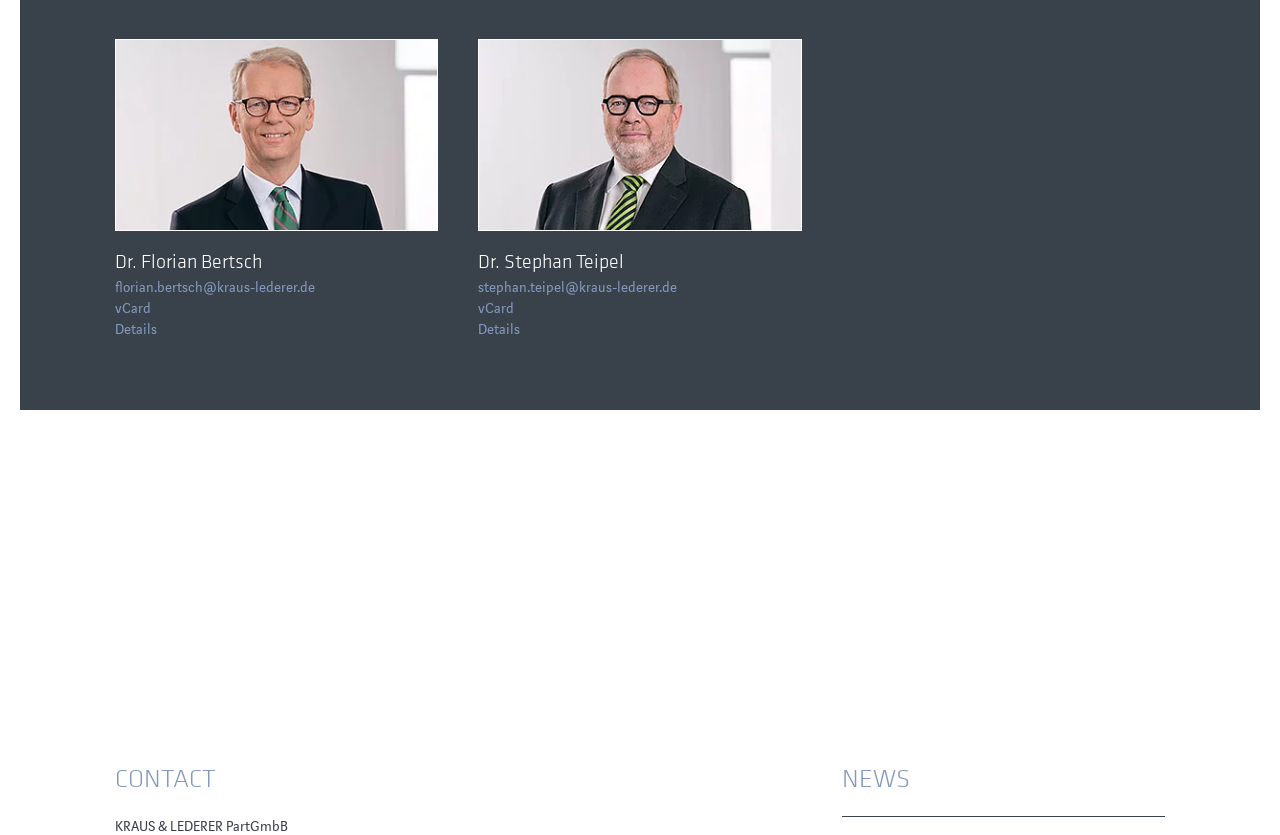Pinpoint the bounding box coordinates of the area that must be clicked to complete this instruction: "View Dr. Florian Bertsch's details".

[0.09, 0.383, 0.123, 0.406]